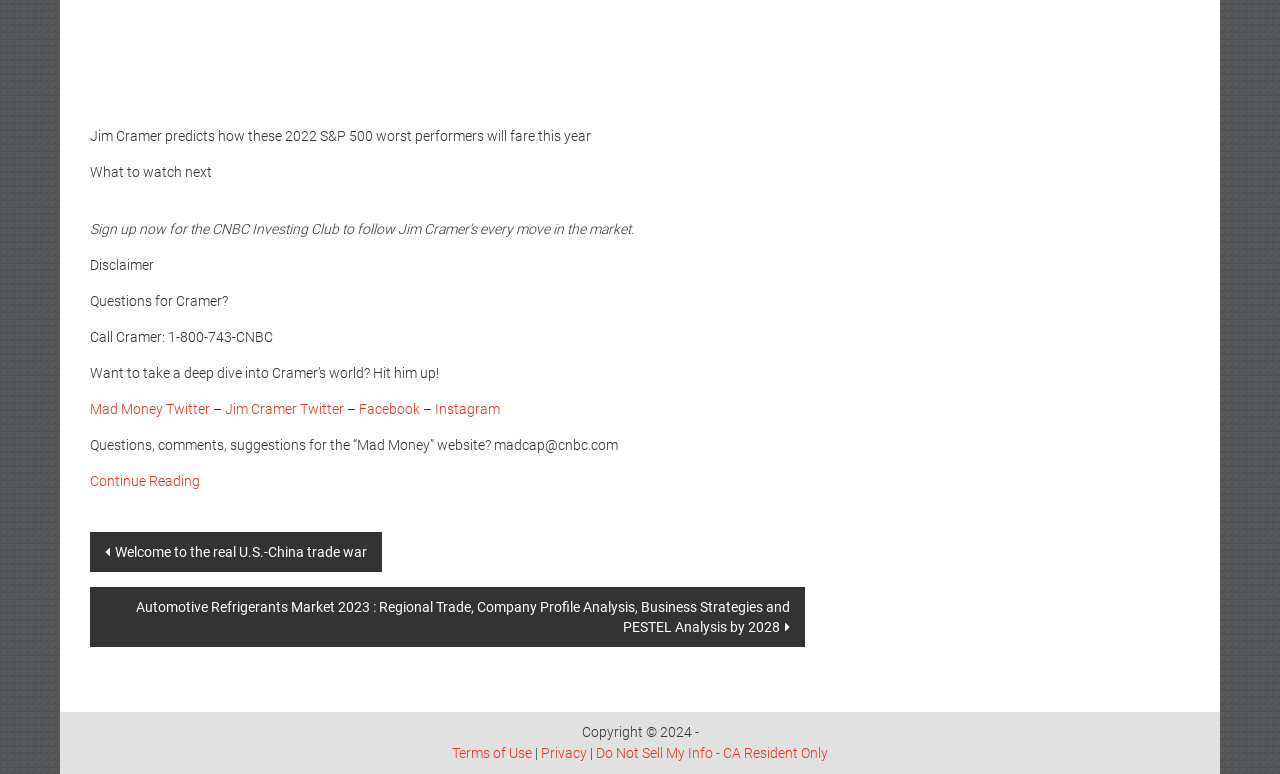Please identify the bounding box coordinates of the element on the webpage that should be clicked to follow this instruction: "View related post". The bounding box coordinates should be given as four float numbers between 0 and 1, formatted as [left, top, right, bottom].

[0.07, 0.687, 0.298, 0.739]